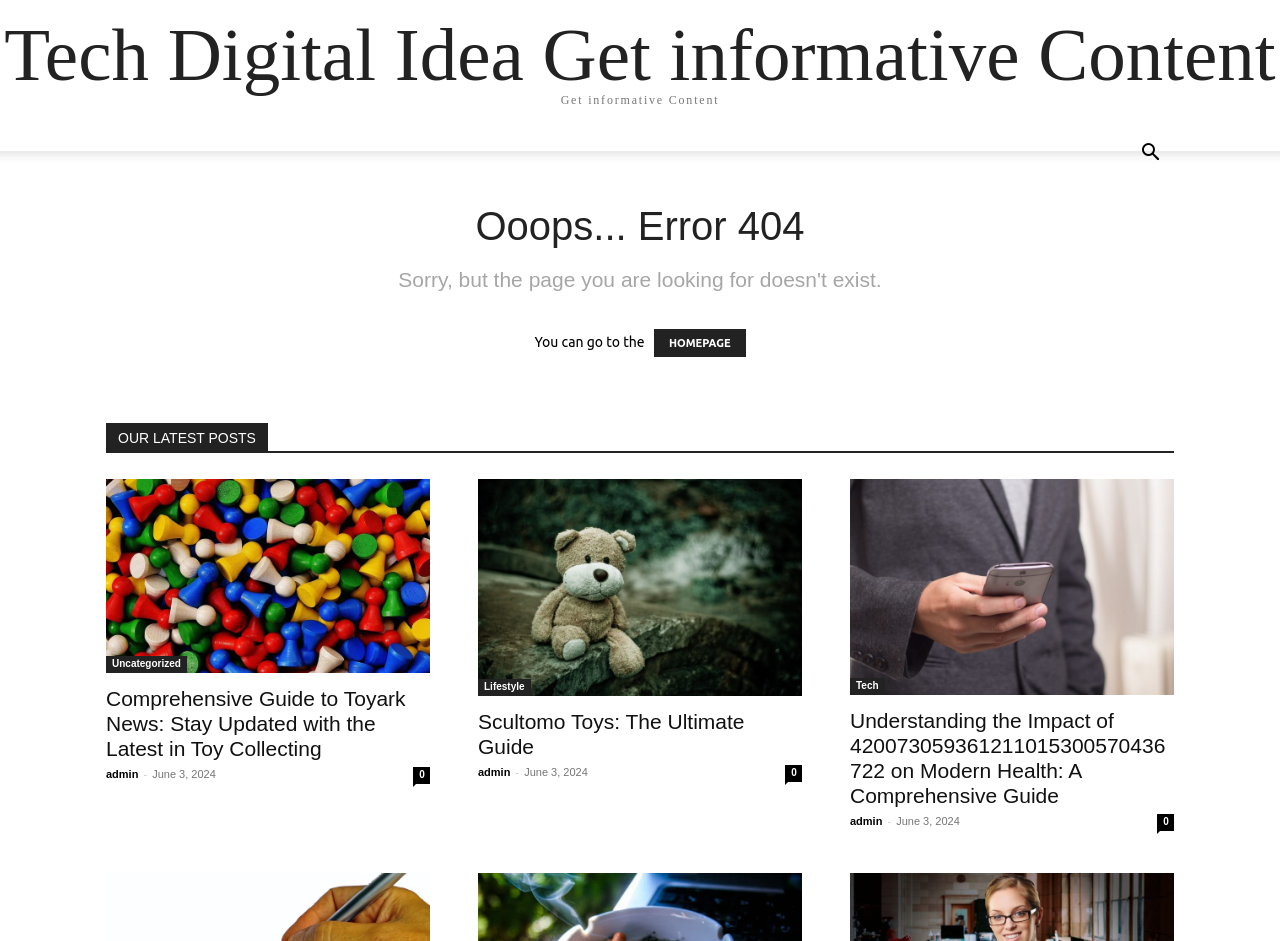What type of content is listed under 'OUR LATEST POSTS'?
With the help of the image, please provide a detailed response to the question.

The 'OUR LATEST POSTS' heading is followed by a list of links and images, suggesting that it is a section showcasing the website's latest blog posts or articles, each with a title, image, and possibly a brief summary.